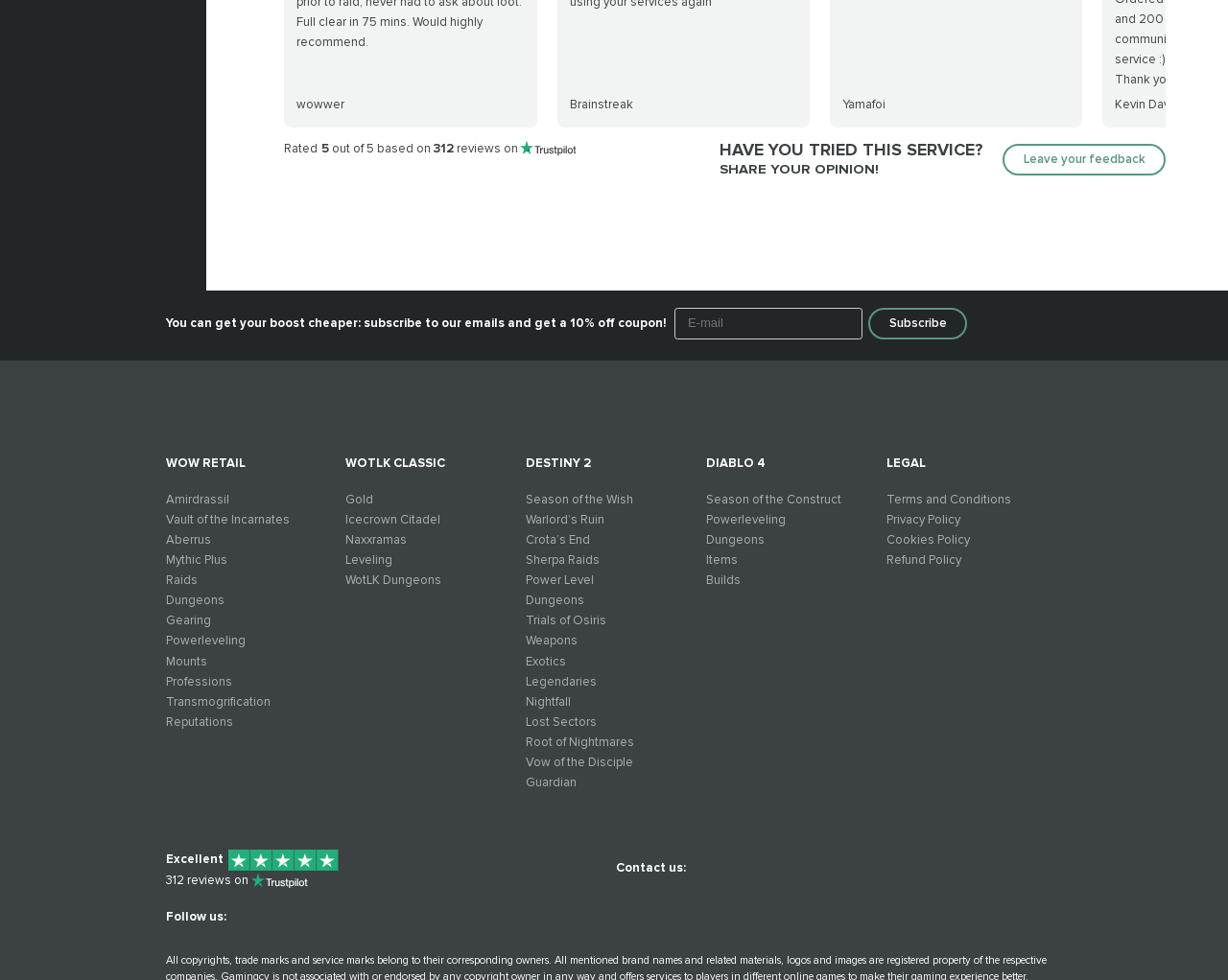What is the rating of the service based on reviews?
Look at the image and respond with a one-word or short-phrase answer.

5